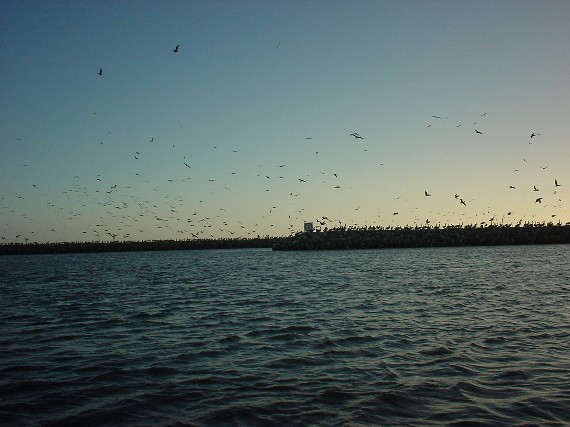What is the purpose of the jetty in the image?
Answer the question with a detailed and thorough explanation.

The caption states that the shoreline is lined with a jetty, where numerous pelicans gather, creating a bustling spectacle against the tranquil waters of the anchorage. This implies that the jetty serves as a gathering spot for the pelicans.